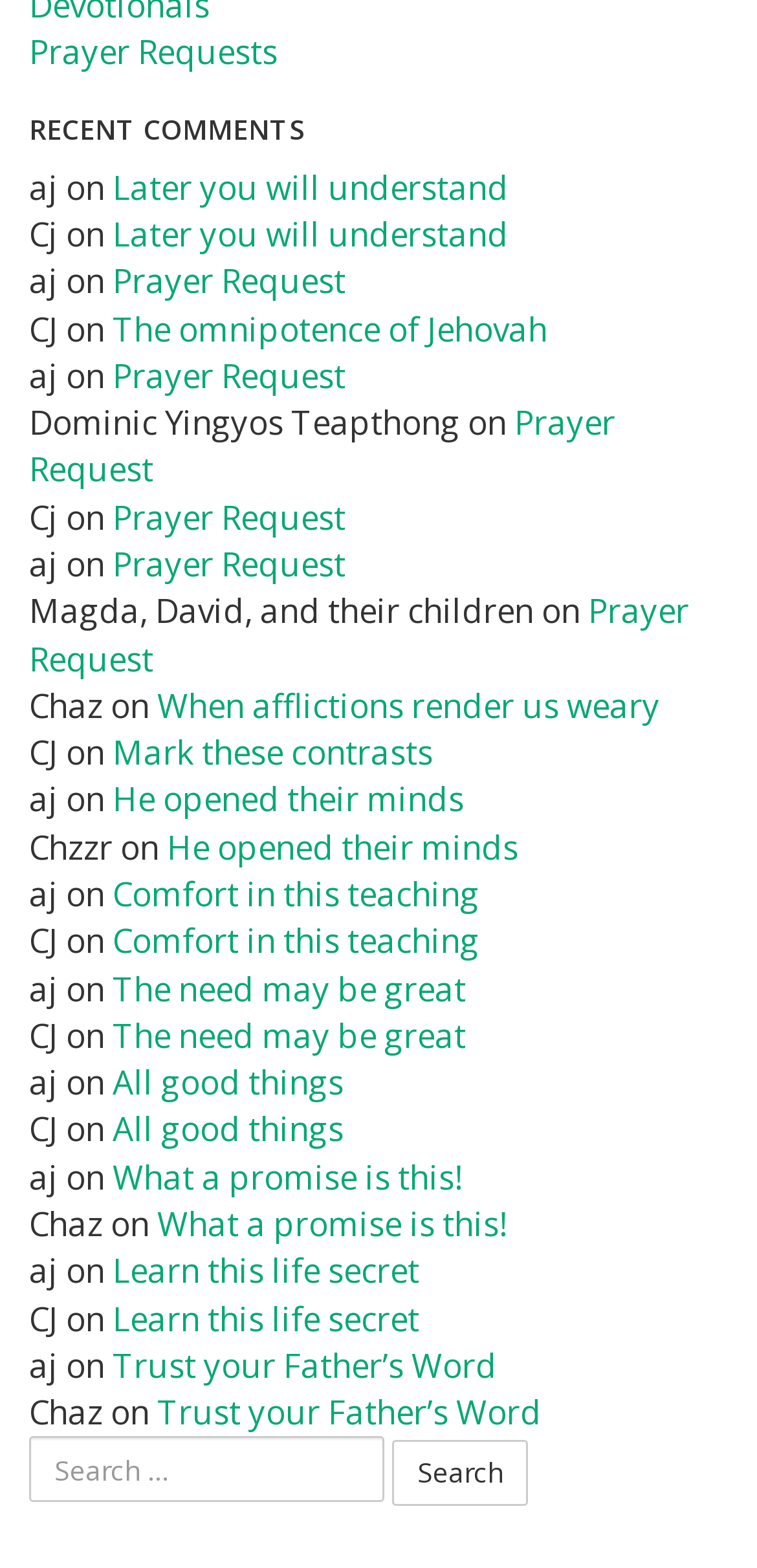What is the topic of the first comment?
Answer the question with a detailed and thorough explanation.

I examined the first comment and found that it is about the topic 'Later you will understand'.